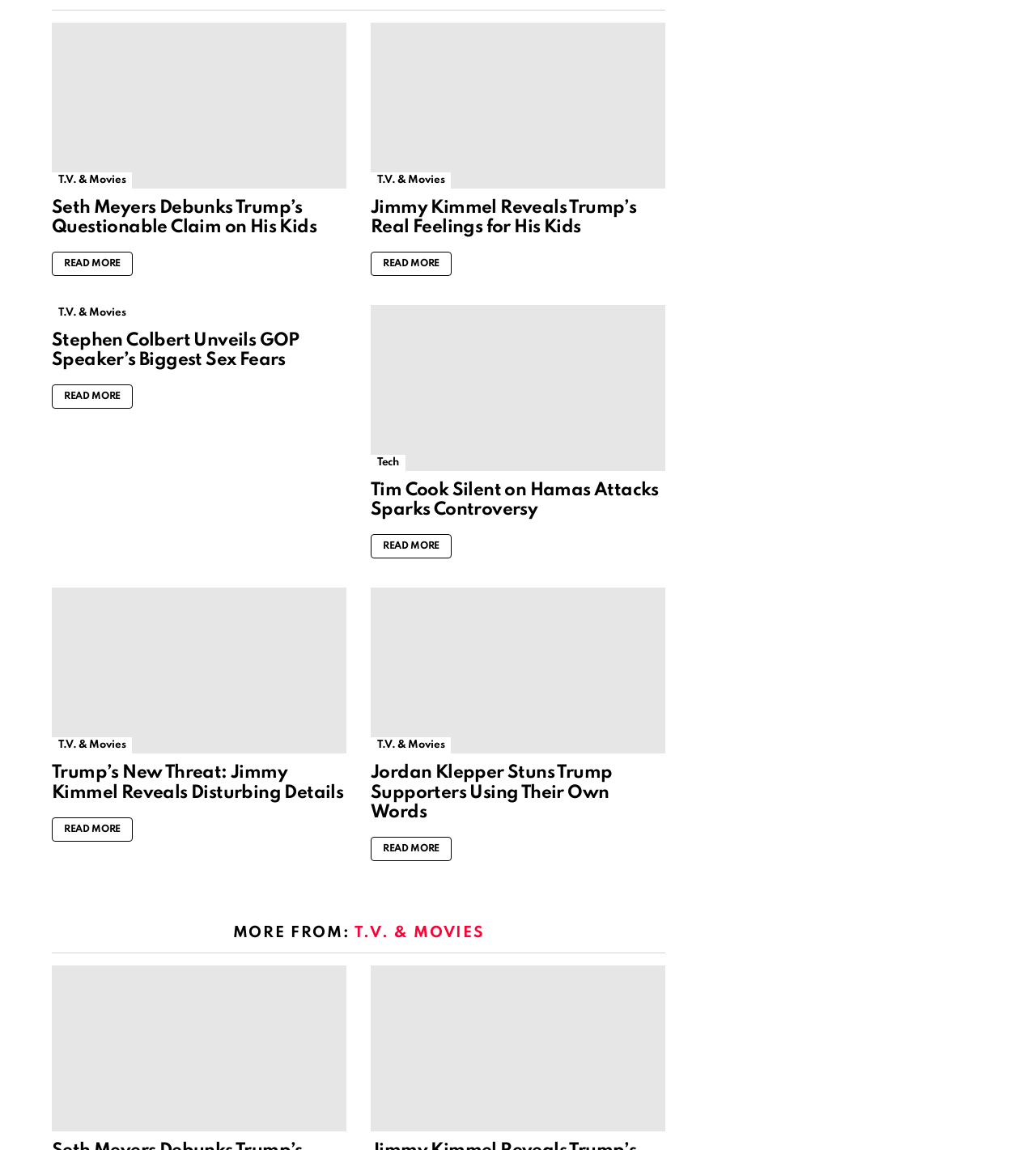Determine the bounding box coordinates for the clickable element required to fulfill the instruction: "Read more about Seth Meyers debunking Trump's questionable claim on his kids". Provide the coordinates as four float numbers between 0 and 1, i.e., [left, top, right, bottom].

[0.05, 0.219, 0.128, 0.24]